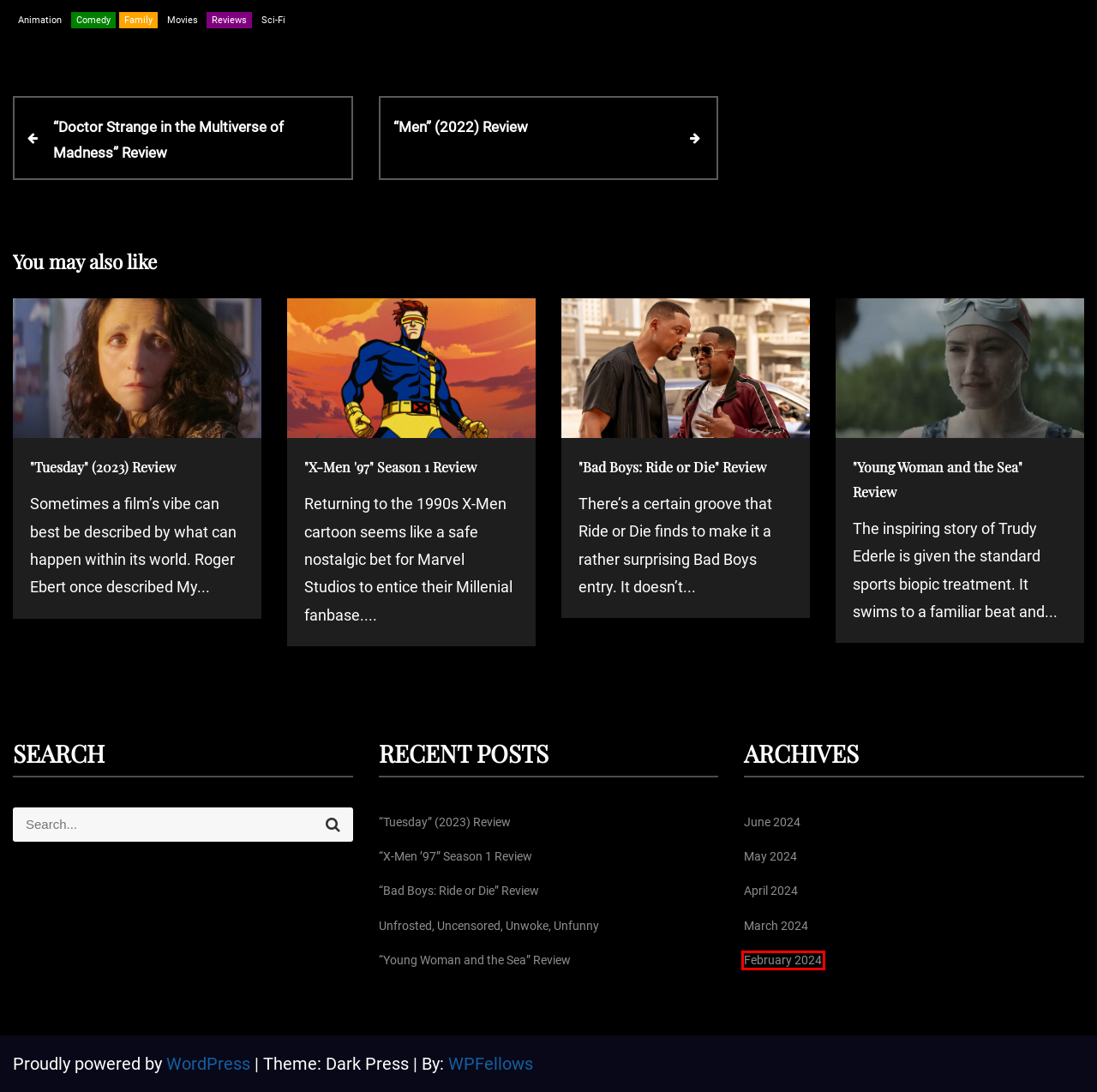A screenshot of a webpage is given, marked with a red bounding box around a UI element. Please select the most appropriate webpage description that fits the new page after clicking the highlighted element. Here are the candidates:
A. April, 2024 | Movies With Mark
B. Animation | Movies With Mark
C. Comedy | Movies With Mark
D. Your WordPress fellows - Tutorials, Themes, Plugins - WPfellows
E. “Men” (2022) Review | Movies With Mark
F. Blog Tool, Publishing Platform, and CMS – WordPress.org
G. Sci-Fi | Movies With Mark
H. February, 2024 | Movies With Mark

H